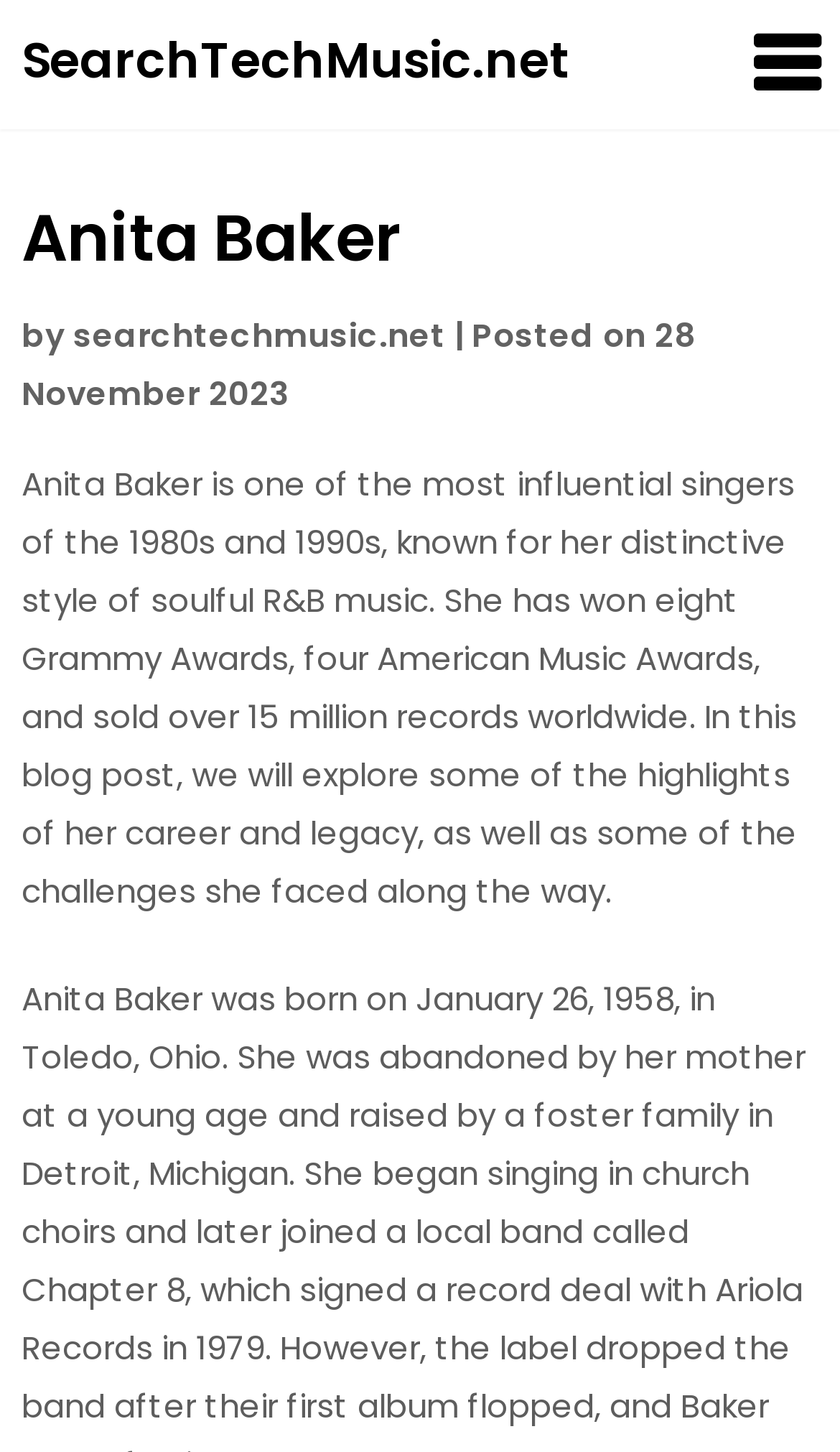How many Grammy Awards has Anita Baker won?
Look at the screenshot and provide an in-depth answer.

The webpage states that Anita Baker has won eight Grammy Awards, which is mentioned in the introductory paragraph about her career and legacy.